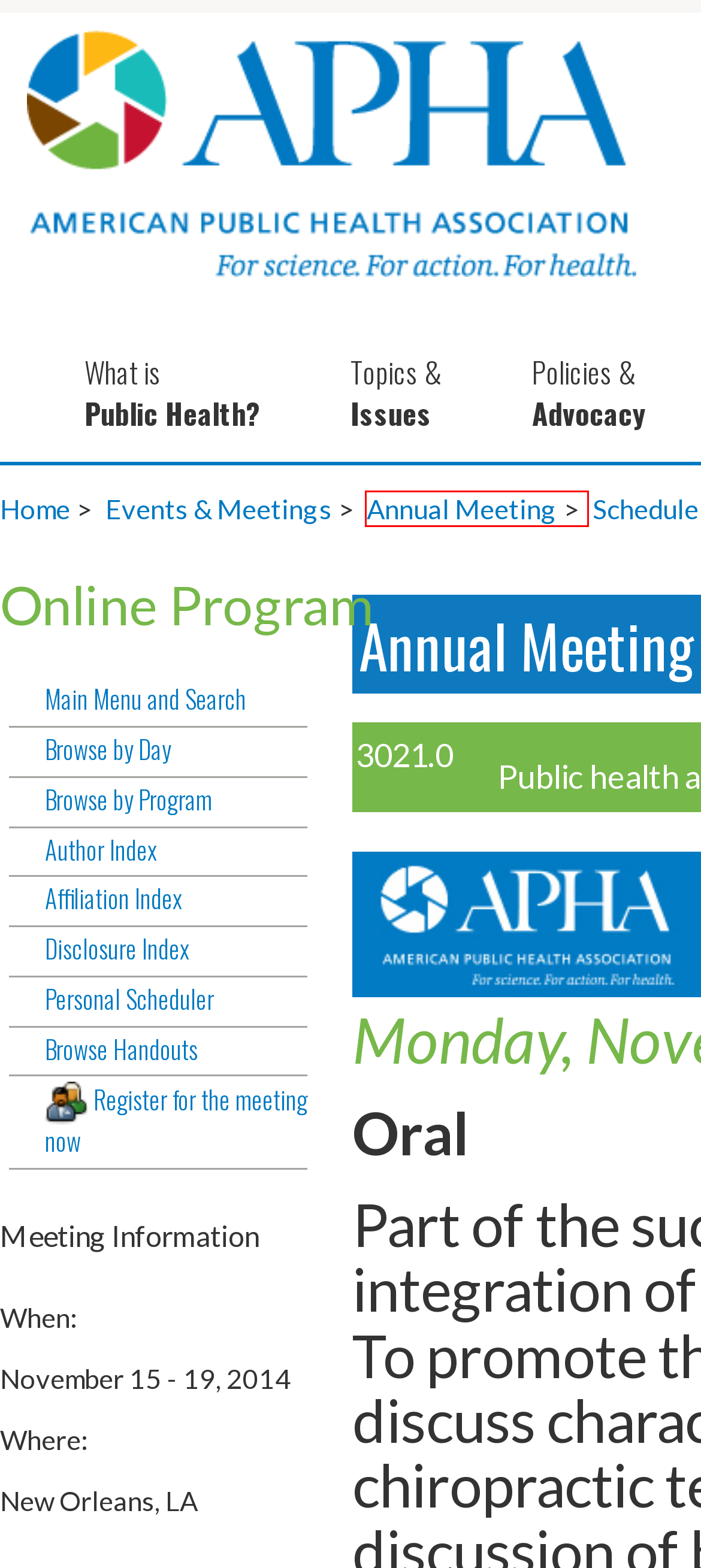Given a webpage screenshot featuring a red rectangle around a UI element, please determine the best description for the new webpage that appears after the element within the bounding box is clicked. The options are:
A. Professional Development
B. Video Gateway
C. APHA Communities
D. Events & Meetings
E. APHA Annual Meeting and Expo Registration
F. News & Media
G. American Public Health Association — For science. For action. For health.
H. Annual

H